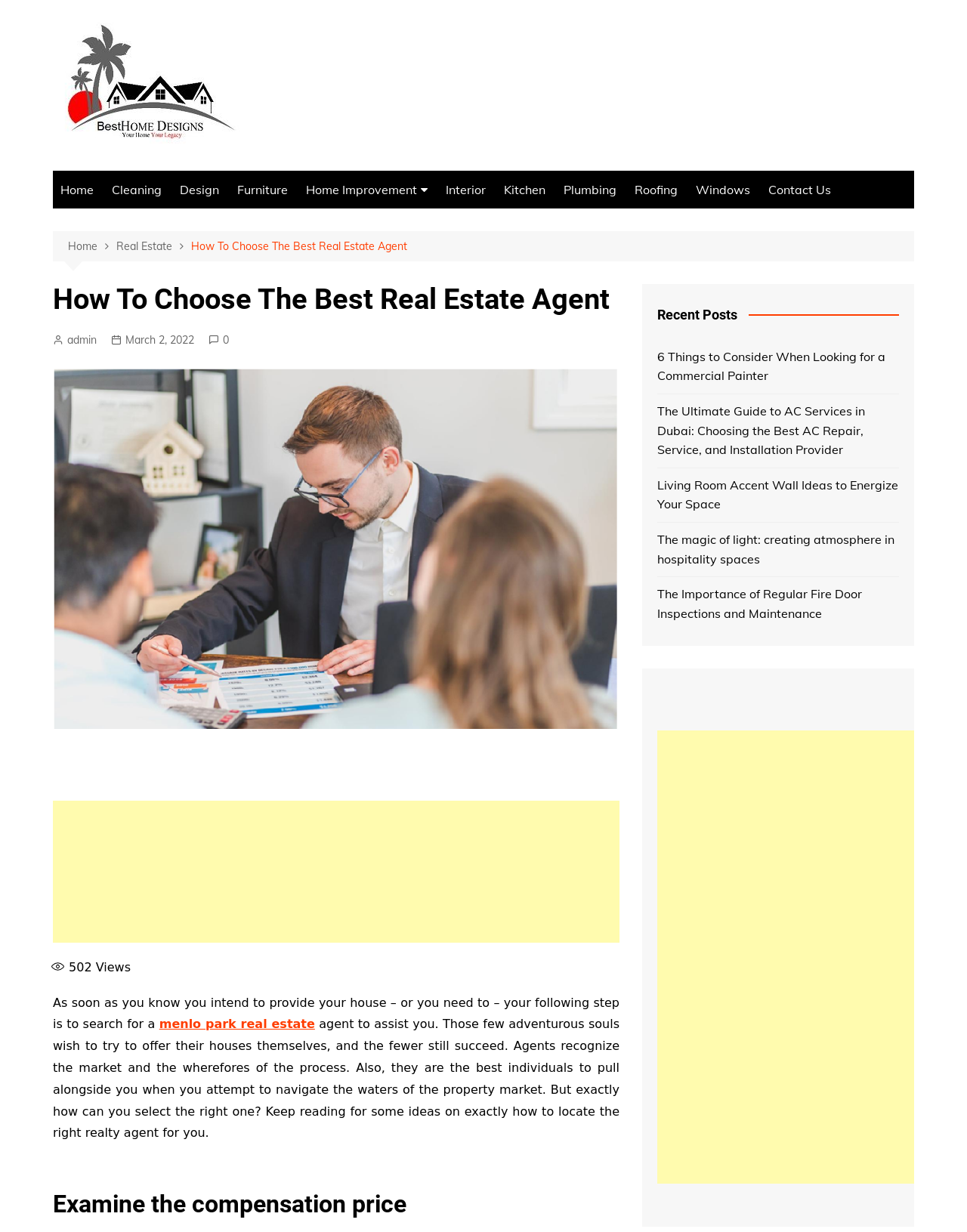Pinpoint the bounding box coordinates of the element that must be clicked to accomplish the following instruction: "Click on 'Contact Us'". The coordinates should be in the format of four float numbers between 0 and 1, i.e., [left, top, right, bottom].

[0.787, 0.139, 0.867, 0.169]